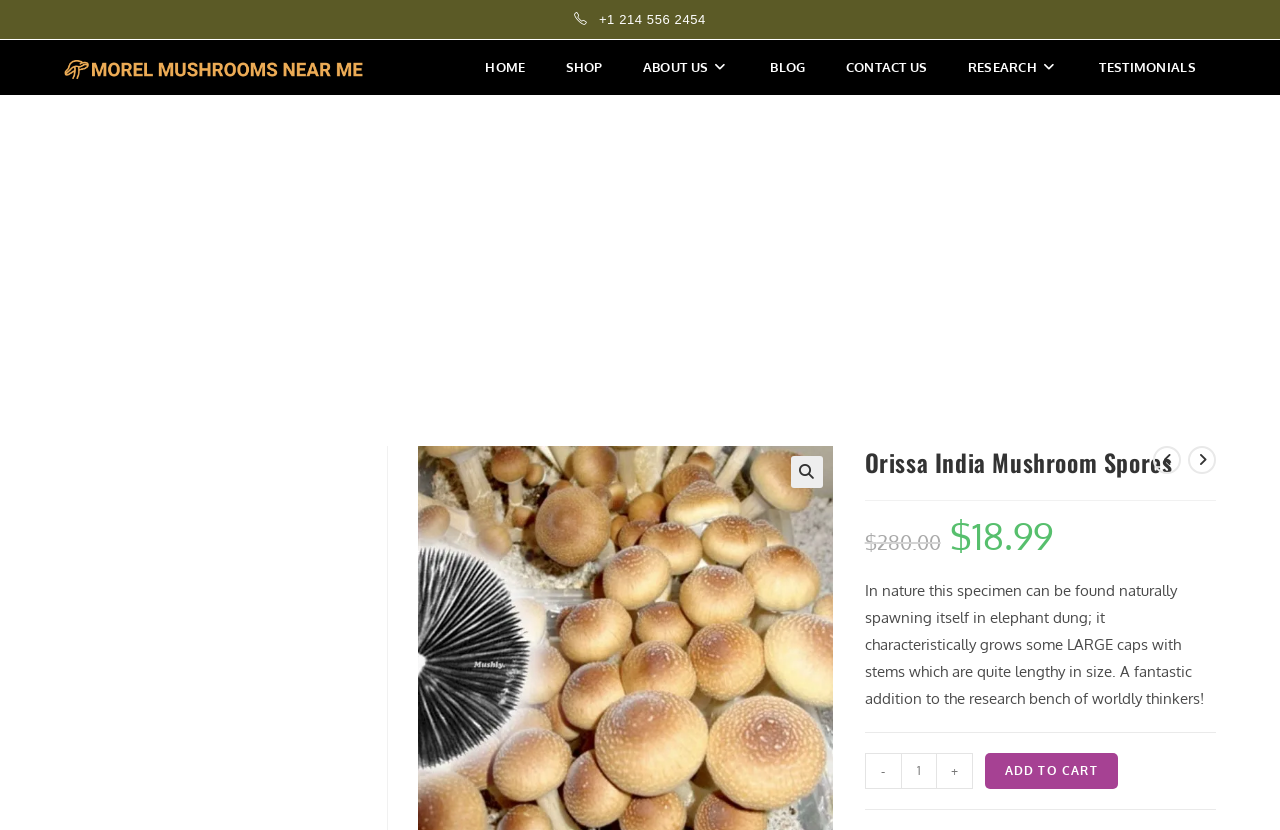What is the minimum quantity of the product that can be purchased?
Based on the screenshot, provide a one-word or short-phrase response.

1